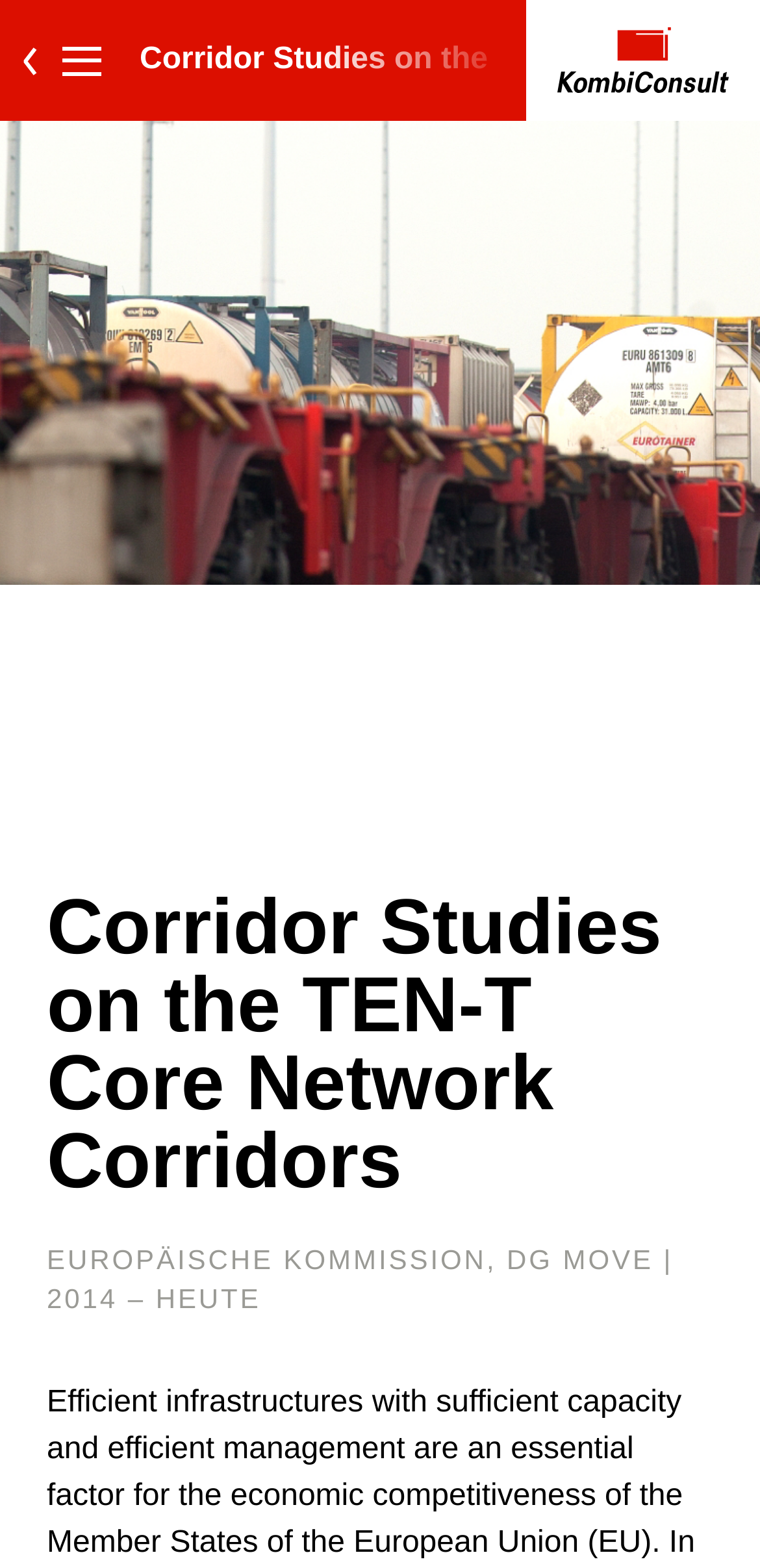What is the topic of the corridor studies? Using the information from the screenshot, answer with a single word or phrase.

TEN-T Core Network Corridors